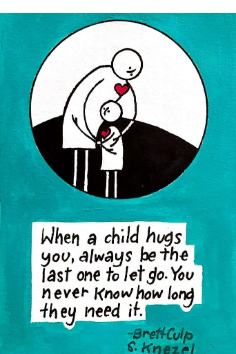Who are the authors of the quote accompanying the illustration?
Please give a detailed and elaborate answer to the question based on the image.

The caption attributes the poignant quote 'When a child hugs you, always be the last one to let go. You never know how long they need it.' to Brett Culp and S. Kneziel.